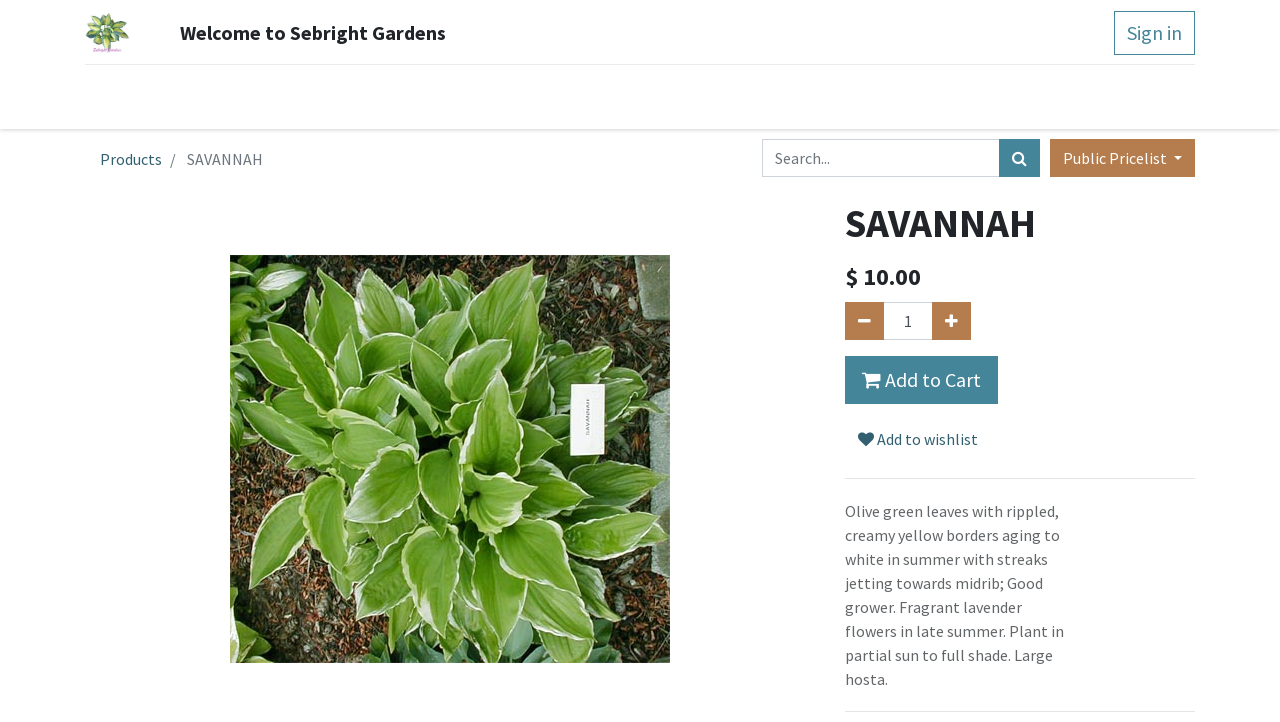Please provide the bounding box coordinates for the element that needs to be clicked to perform the instruction: "Click the logo of Sebright Gardens". The coordinates must consist of four float numbers between 0 and 1, formatted as [left, top, right, bottom].

[0.066, 0.014, 0.102, 0.078]